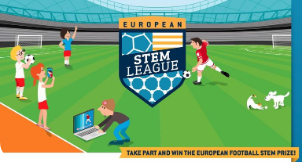Look at the image and write a detailed answer to the question: 
What is the purpose of the orange area at the bottom of the image?

The purpose of the orange area at the bottom of the image can be understood by analyzing the background and the overall design of the image. The orange area is described as highlighting the call to action, which is to 'Take part and win the European Football STEM prize!', encouraging involvement in both STEM and sports.